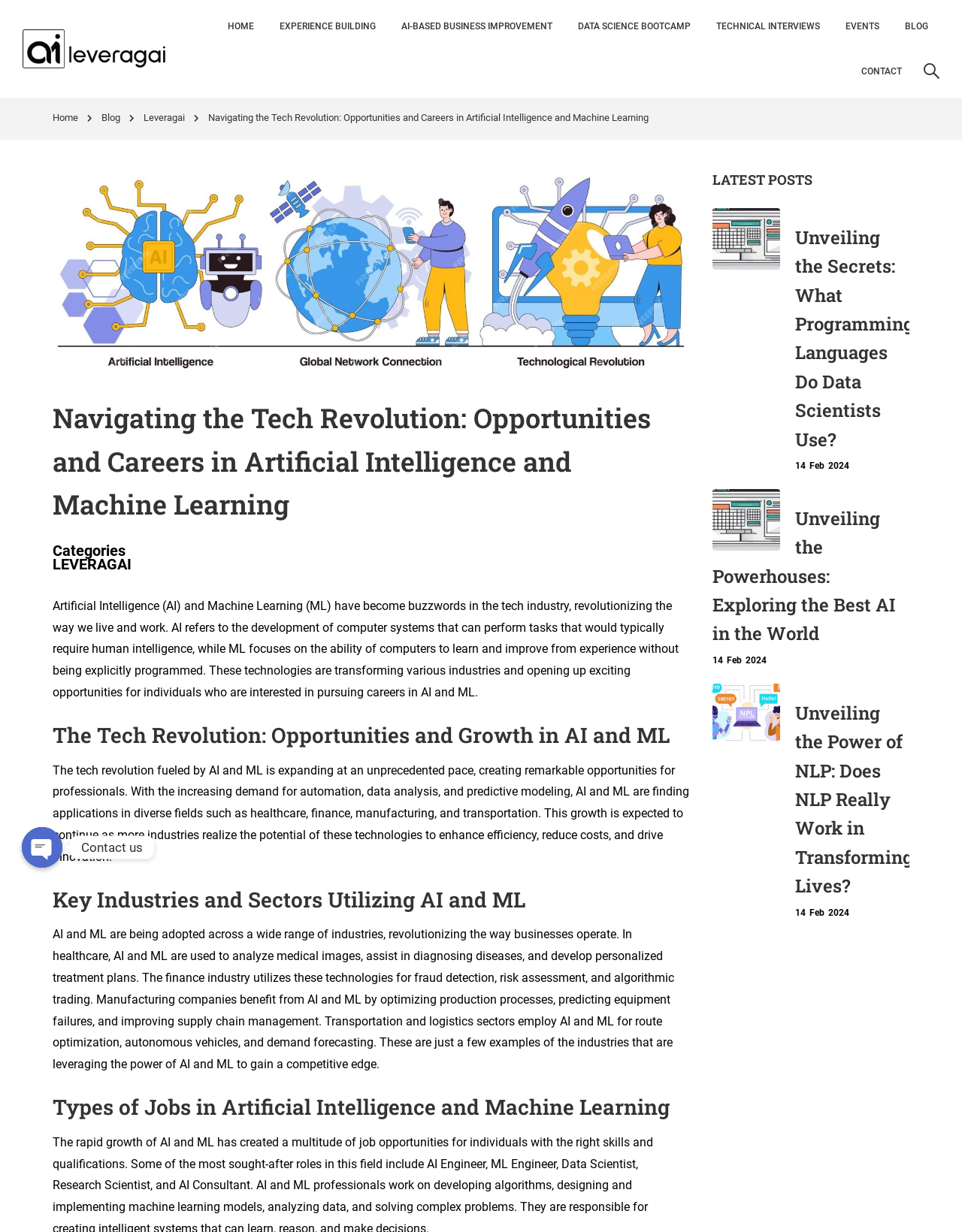Identify the bounding box coordinates of the section to be clicked to complete the task described by the following instruction: "Browse the archives for 'February 2022'". The coordinates should be four float numbers between 0 and 1, formatted as [left, top, right, bottom].

None